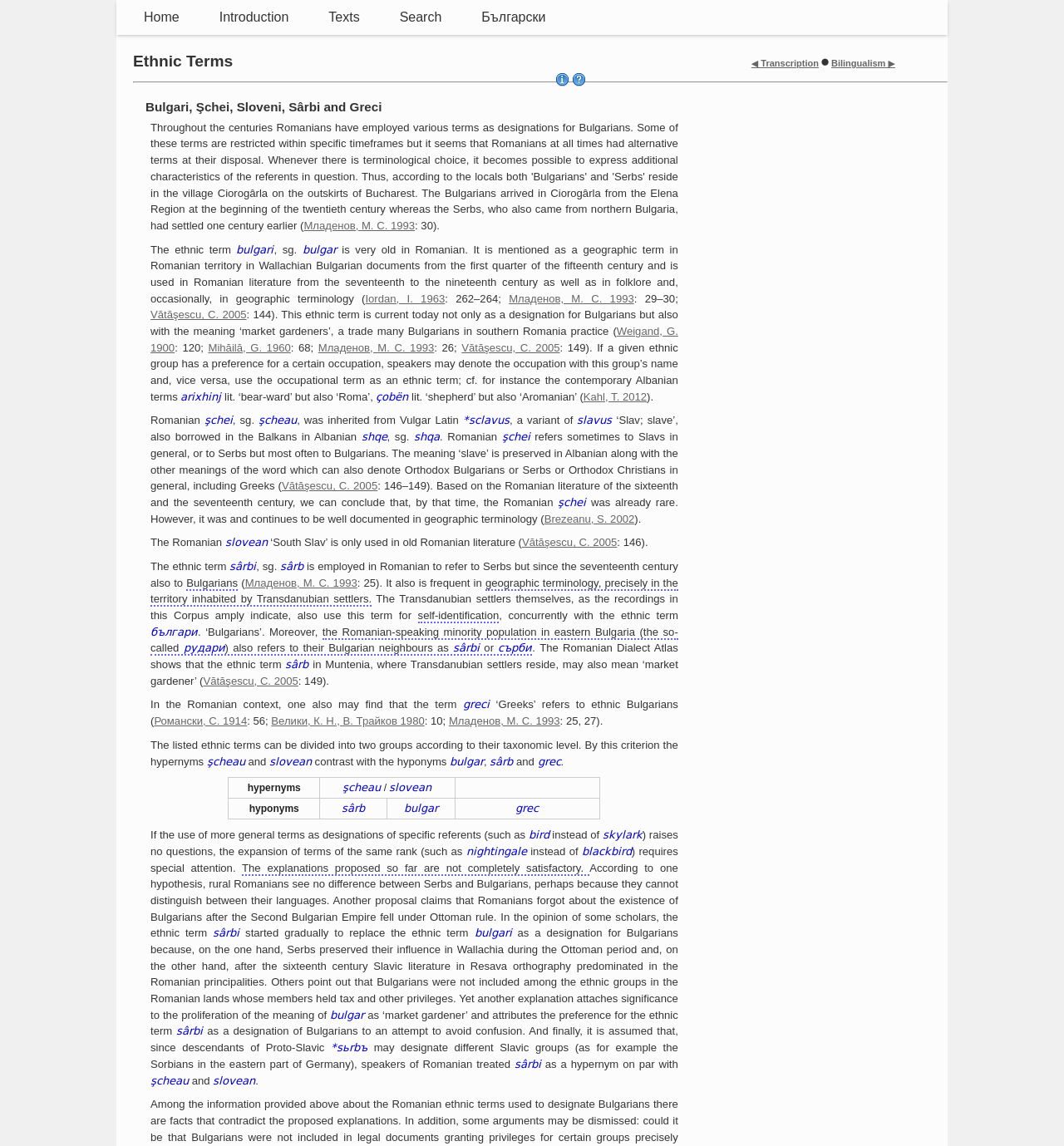What is the principal heading displayed on the webpage?

Ethnic Terms
◀ Transcription
●
Bilingualism ▶